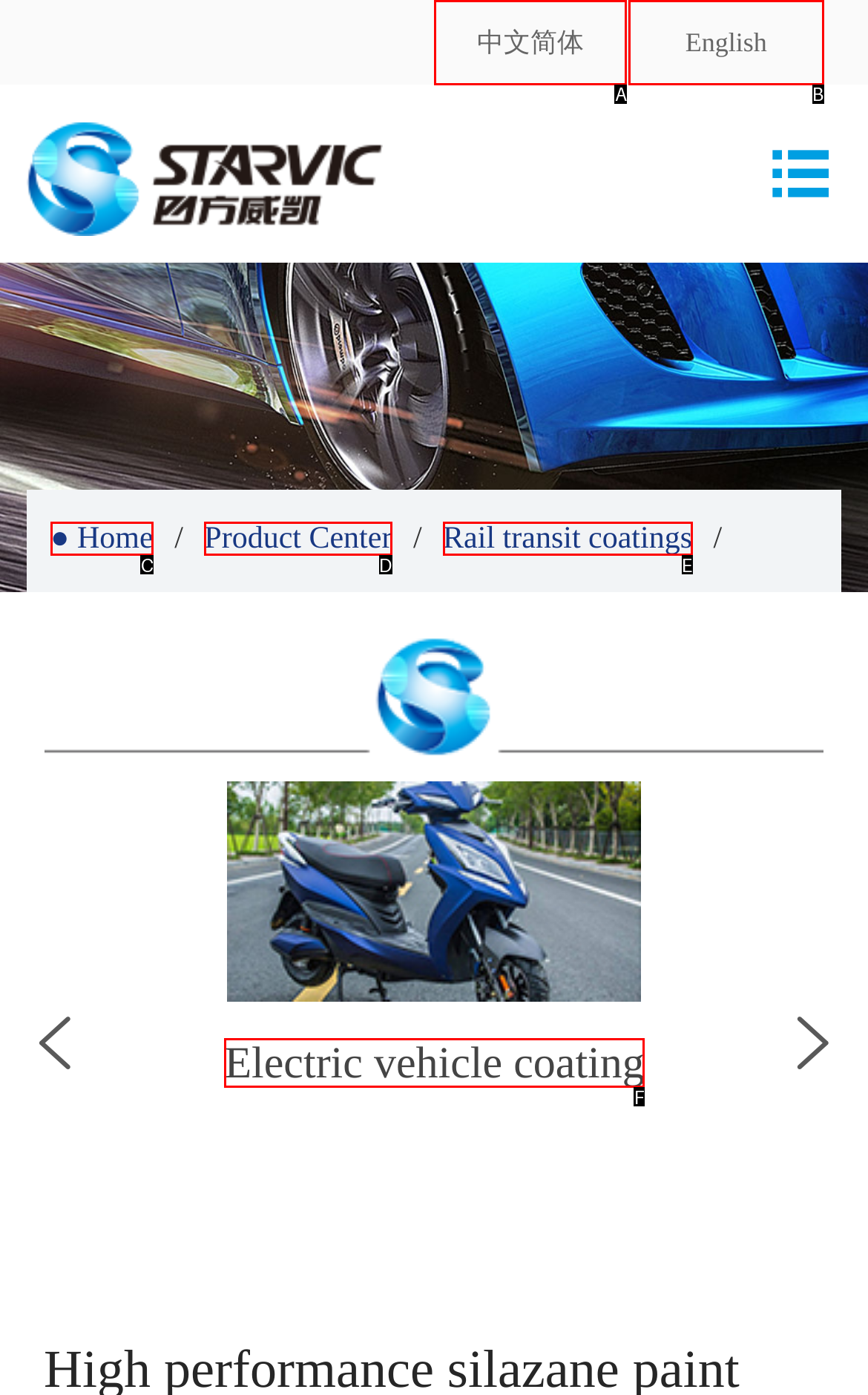Choose the HTML element that best fits the description: Electric vehicle coating. Answer with the option's letter directly.

F